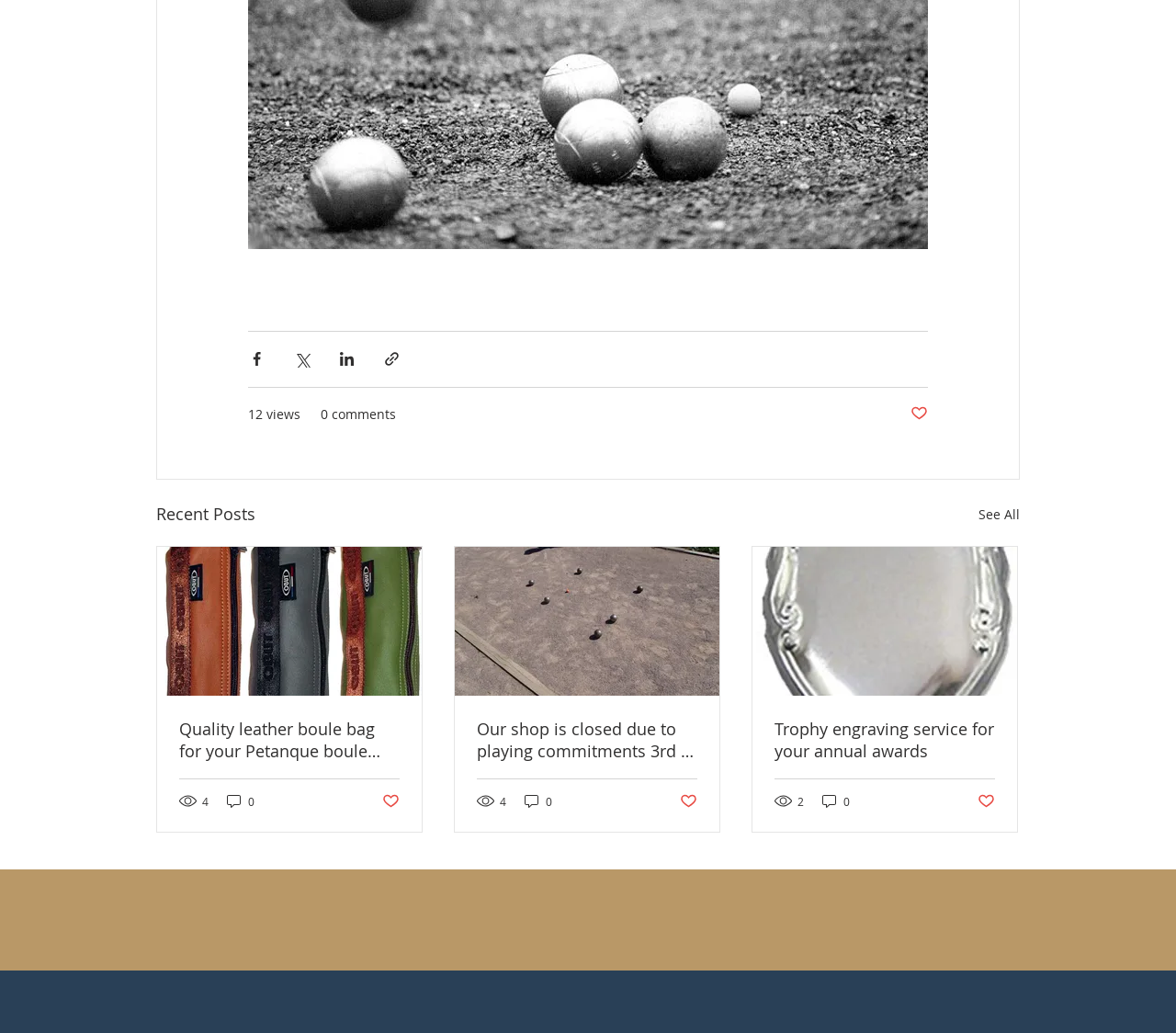Please give a succinct answer to the question in one word or phrase:
What is the topic of the second post?

Shop closure